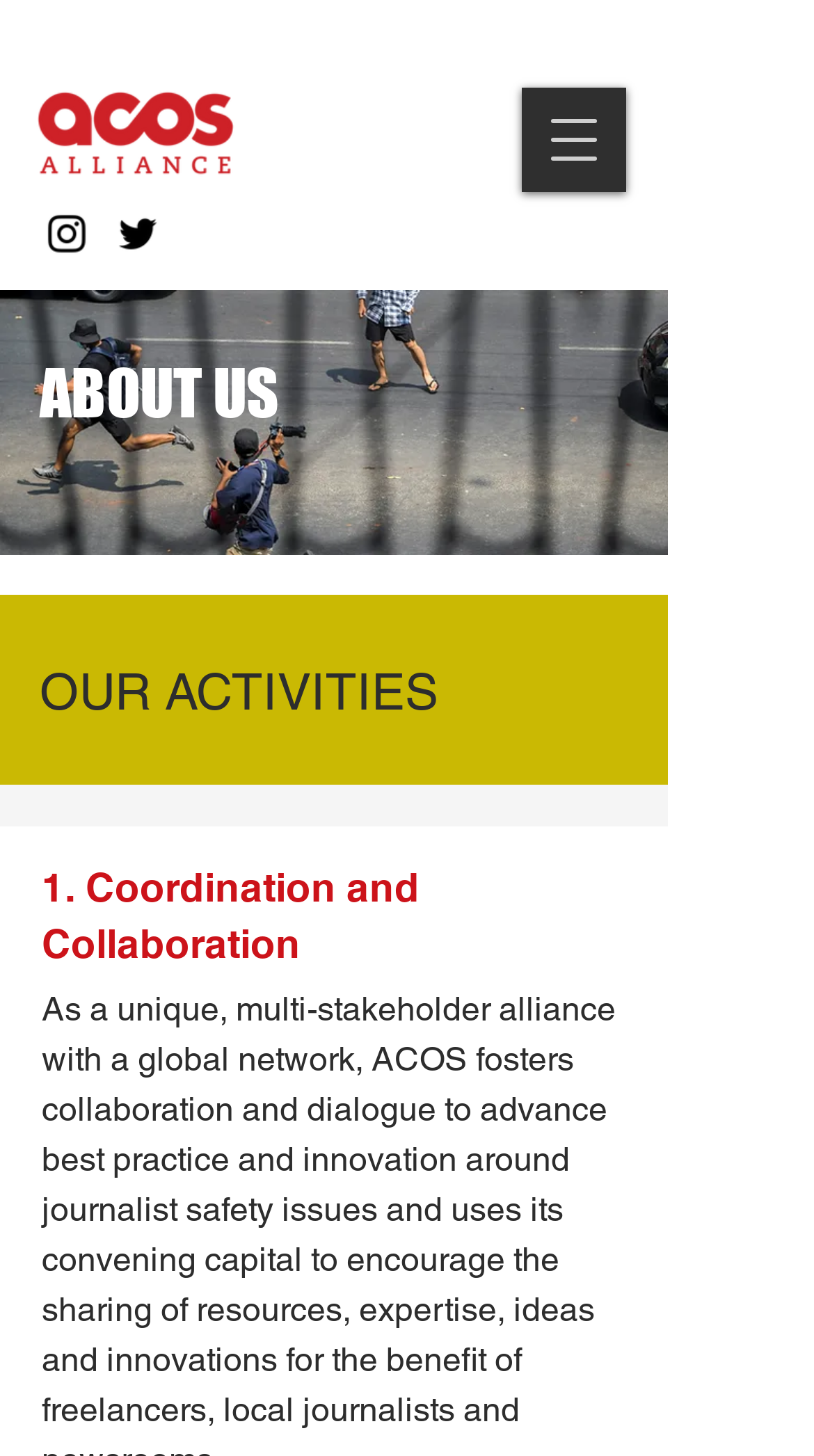Answer this question in one word or a short phrase: What social media platforms are linked on the webpage?

Instagram, Twitter